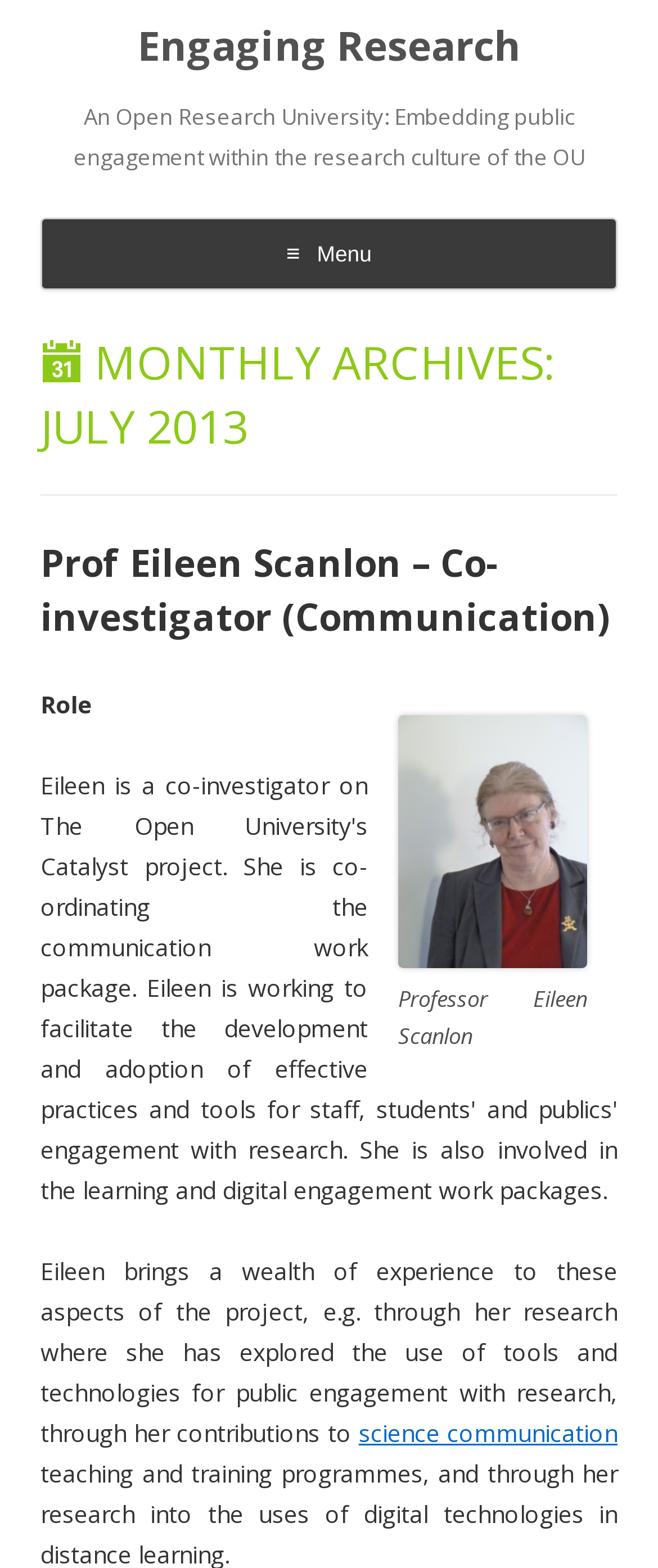What is the topic of Eileen's research?
Please give a detailed and elaborate explanation in response to the question.

I found the answer by reading the text 'Eileen brings a wealth of experience to these aspects of the project, e.g. through her research where she has explored the use of tools and technologies for public engagement with research, through her contributions to' and then finding the link 'science communication' which is related to her research.